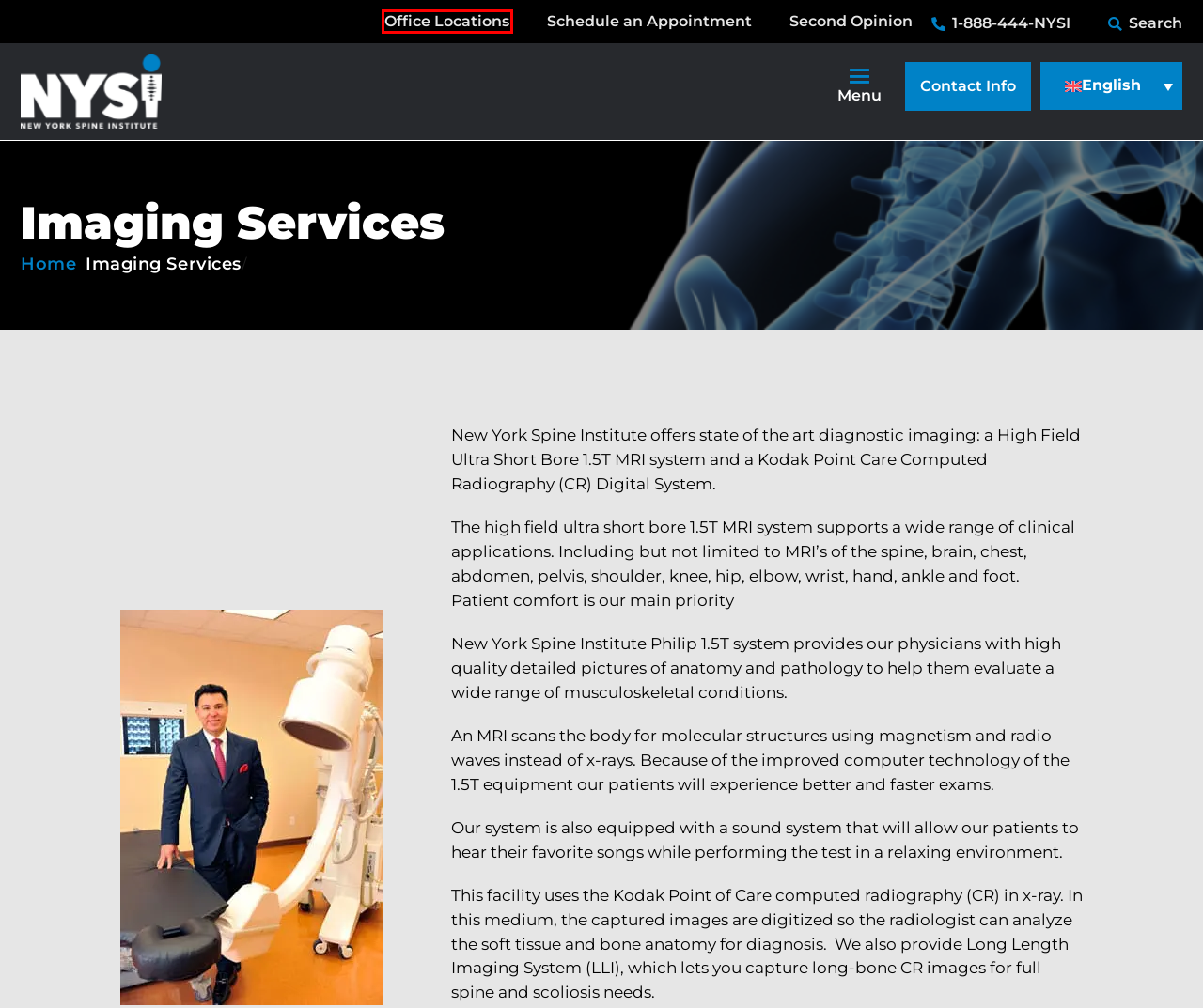Look at the screenshot of a webpage where a red bounding box surrounds a UI element. Your task is to select the best-matching webpage description for the new webpage after you click the element within the bounding box. The available options are:
A. Second Opinion on Spine Surgery | Patients | NYSI
B. Our Locations | New York Spine Institute
C. New York Spine Institute Services | View Our Divisions
D. New York’s Top Spinal & Orthopedic Experts | NYSI
E. Contact Us | New York Spine Institute
F. New York Spine Institute Sitemap
G. Our Medical Staff | New York Spine Institute
H. Site Credits - NYSI

B